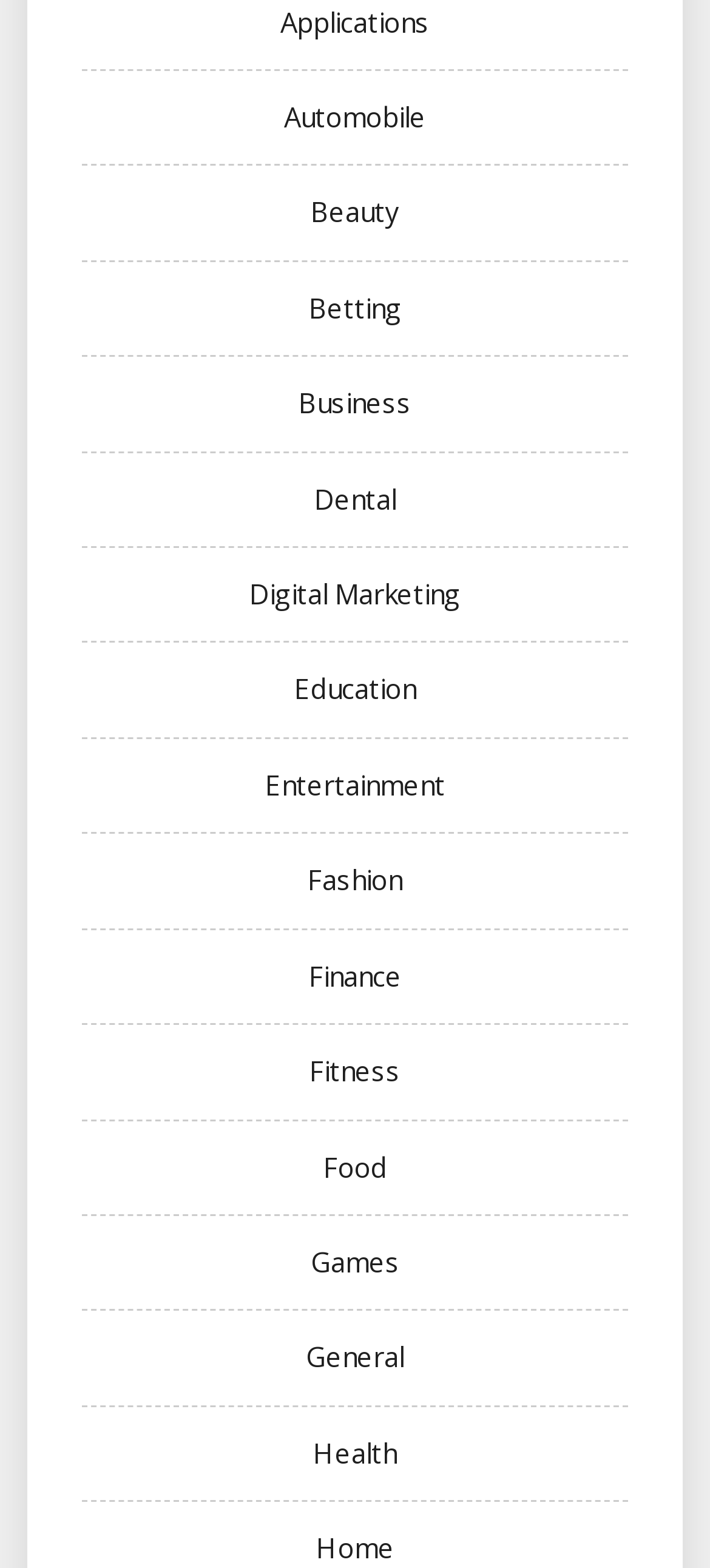Respond with a single word or phrase to the following question: What is the last category listed?

Home